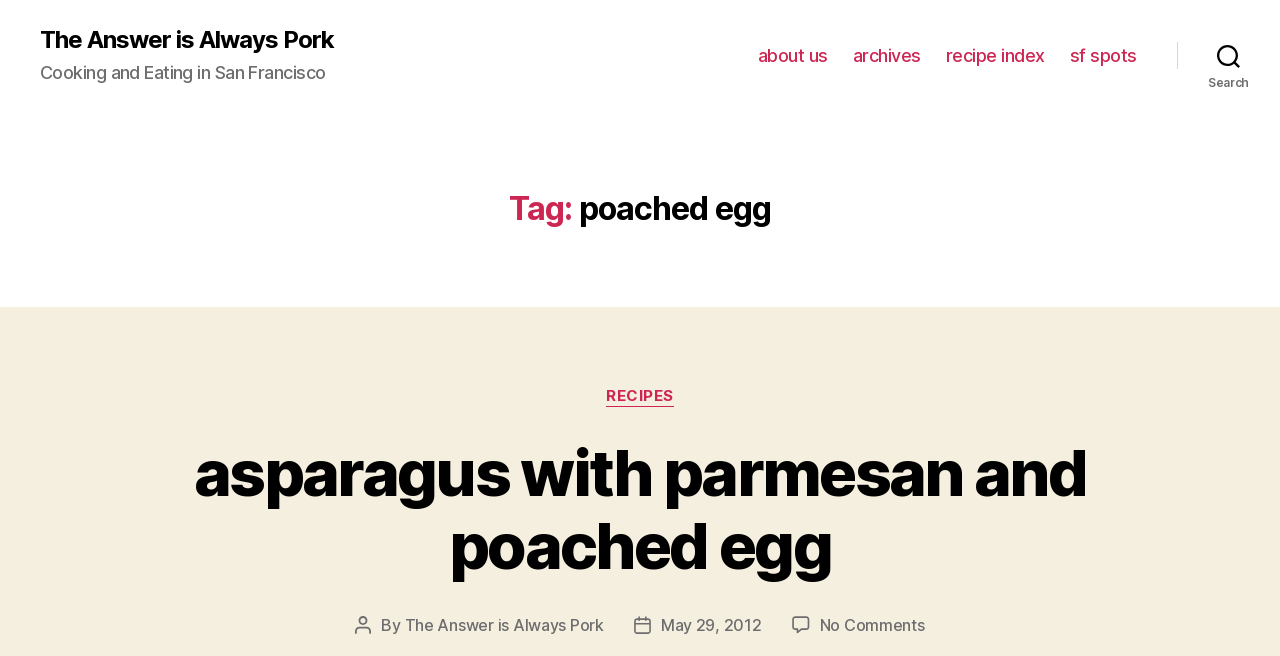Please give a concise answer to this question using a single word or phrase: 
What is the category of the recipe?

RECIPES